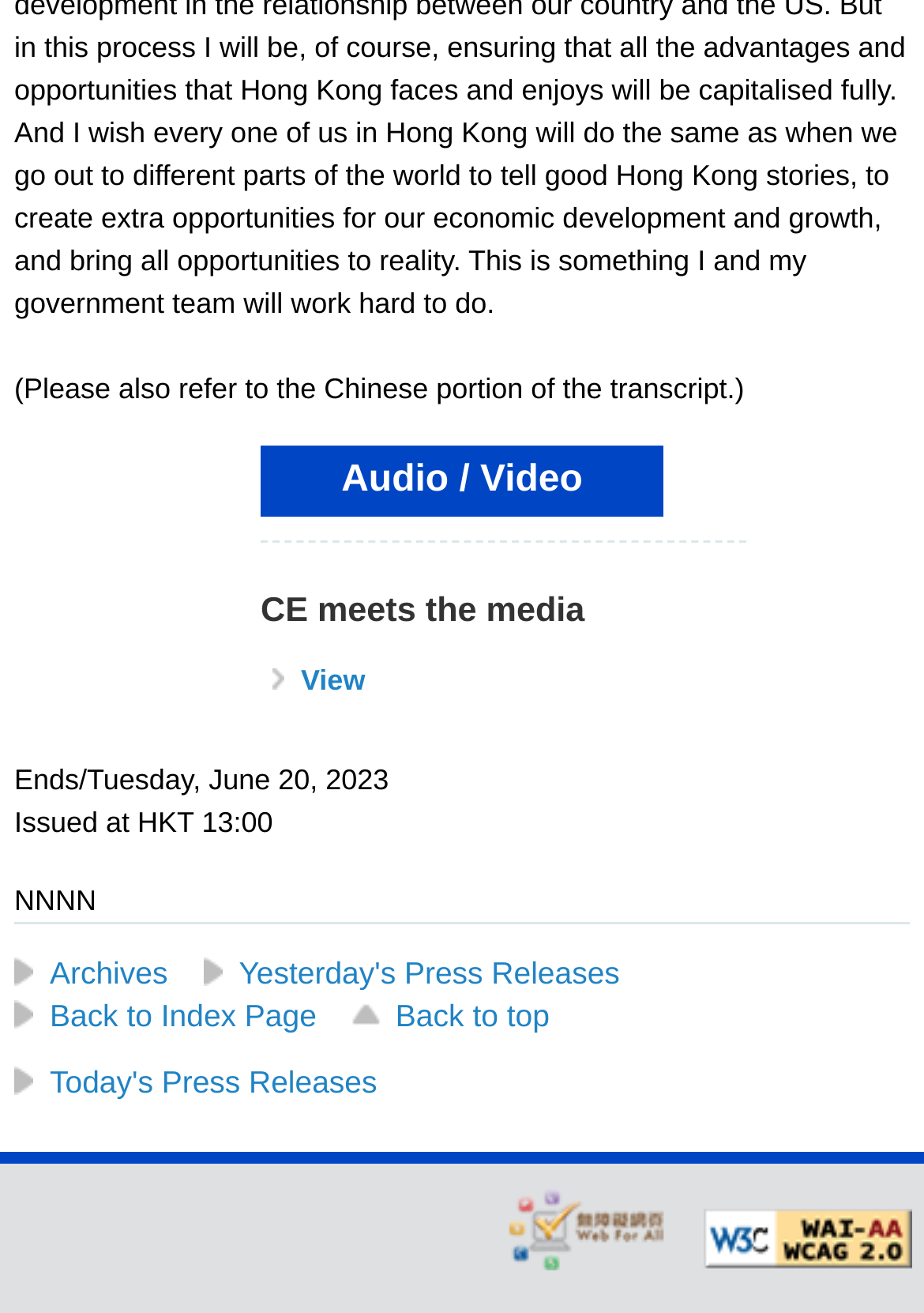Find the bounding box coordinates of the element to click in order to complete the given instruction: "View Web Accessibility Recognition Scheme."

[0.543, 0.904, 0.727, 0.967]